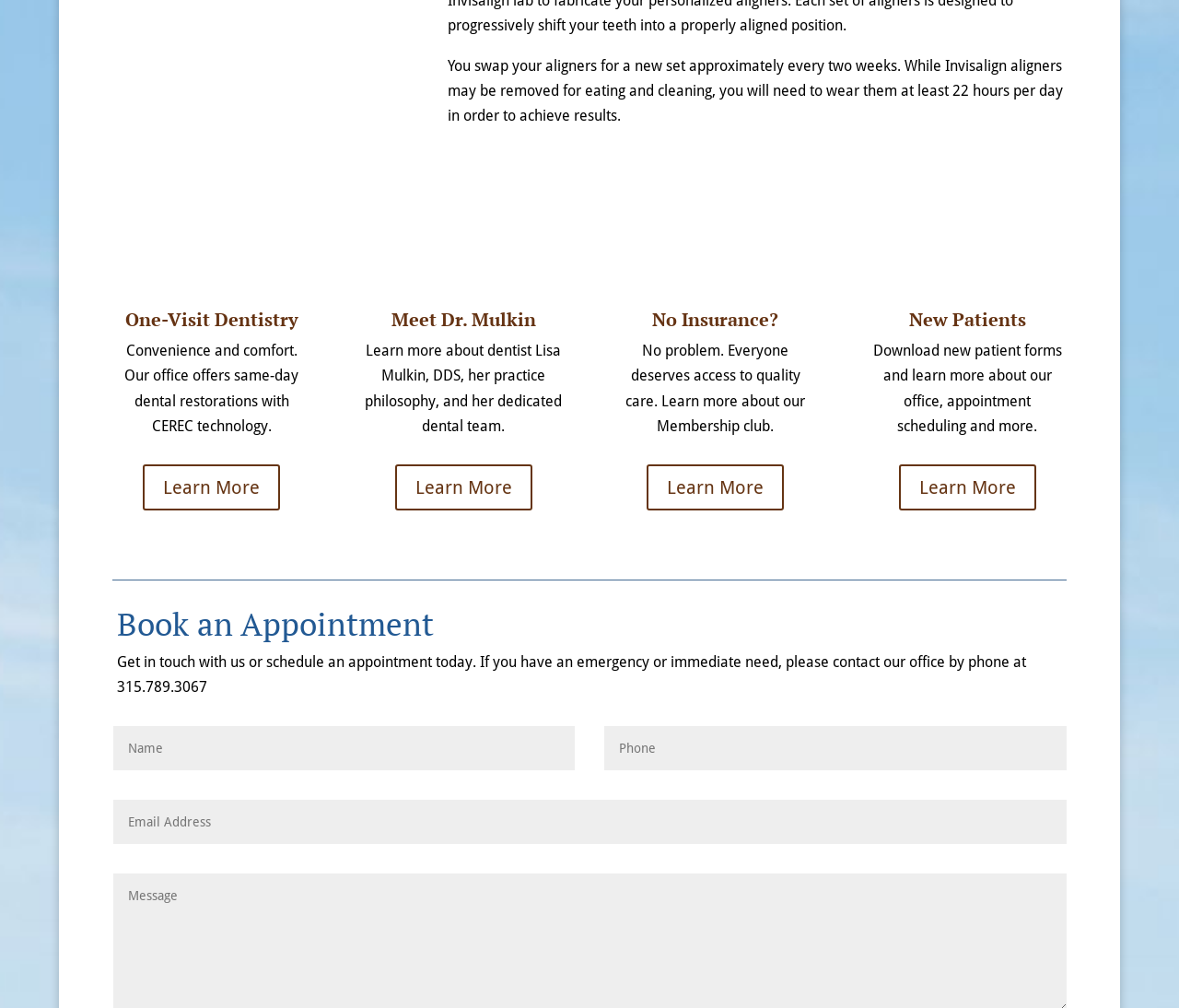Identify the bounding box coordinates of the area you need to click to perform the following instruction: "Learn more about Dr. Mulkin".

[0.332, 0.305, 0.454, 0.329]